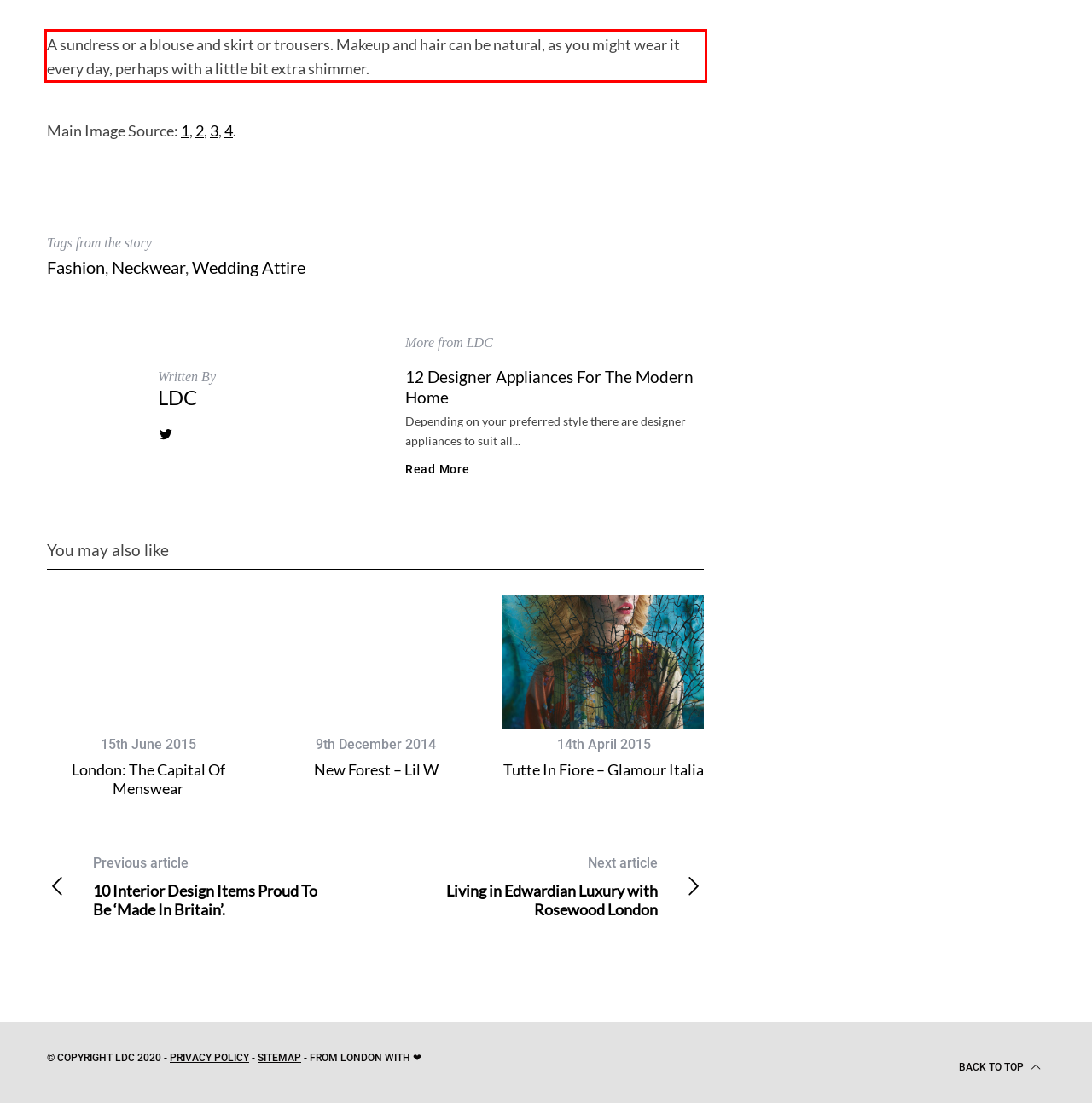Examine the webpage screenshot, find the red bounding box, and extract the text content within this marked area.

A sundress or a blouse and skirt or trousers. Makeup and hair can be natural, as you might wear it every day, perhaps with a little bit extra shimmer.